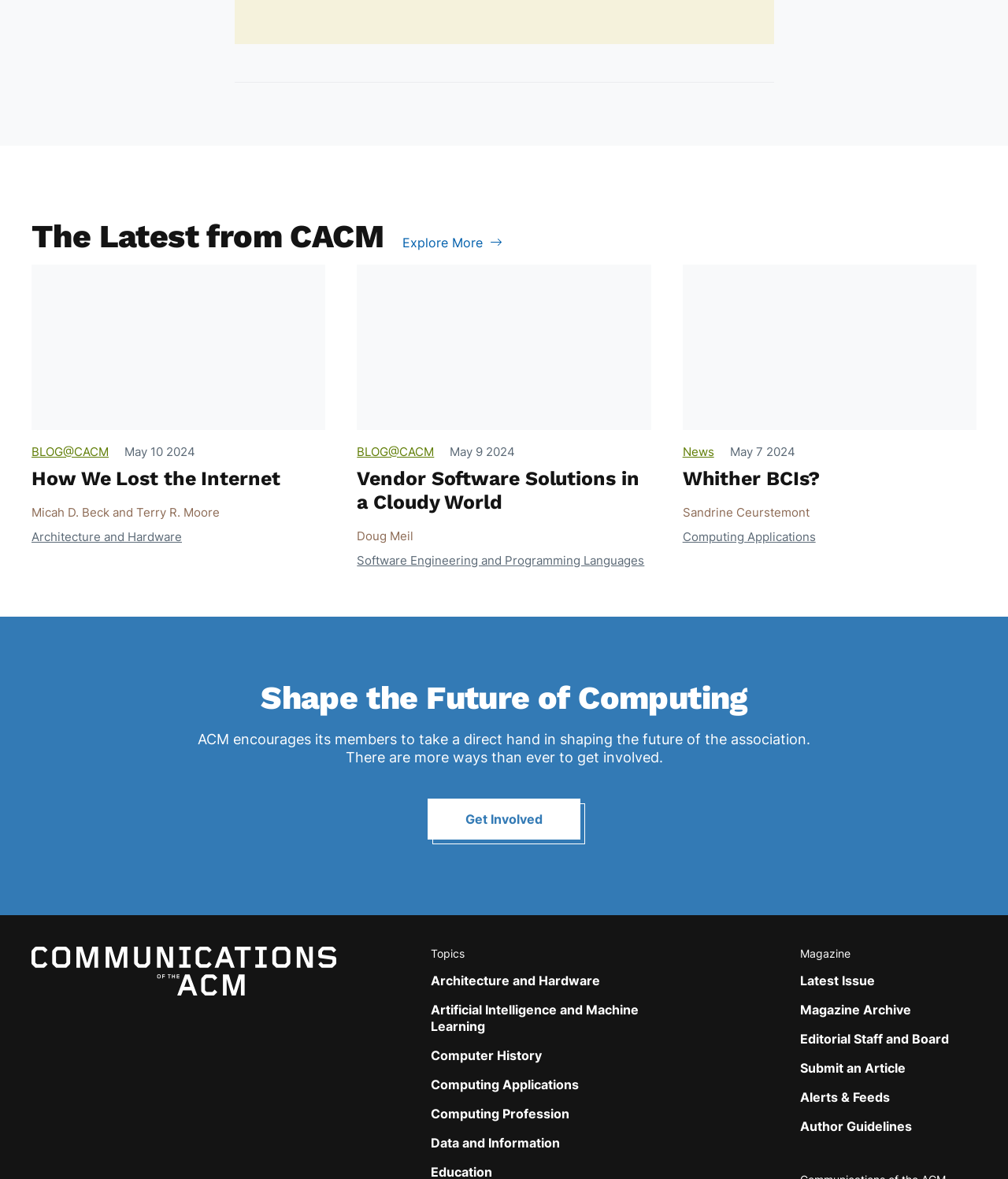What is the bounding box coordinate of the 'Get Involved' link?
Please look at the screenshot and answer using one word or phrase.

[0.424, 0.677, 0.576, 0.712]